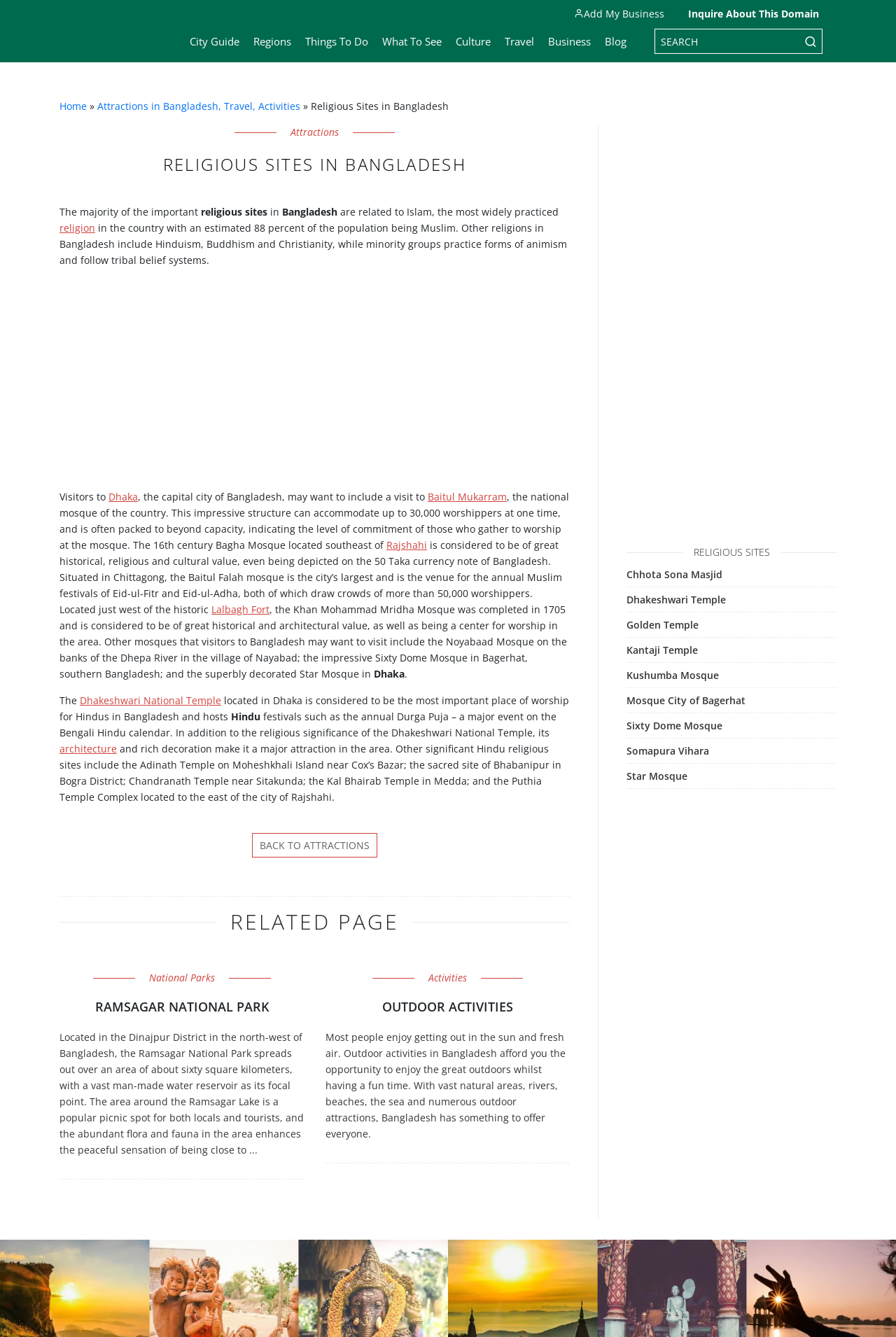Can you extract the primary headline text from the webpage?

RELIGIOUS SITES IN BANGLADESH